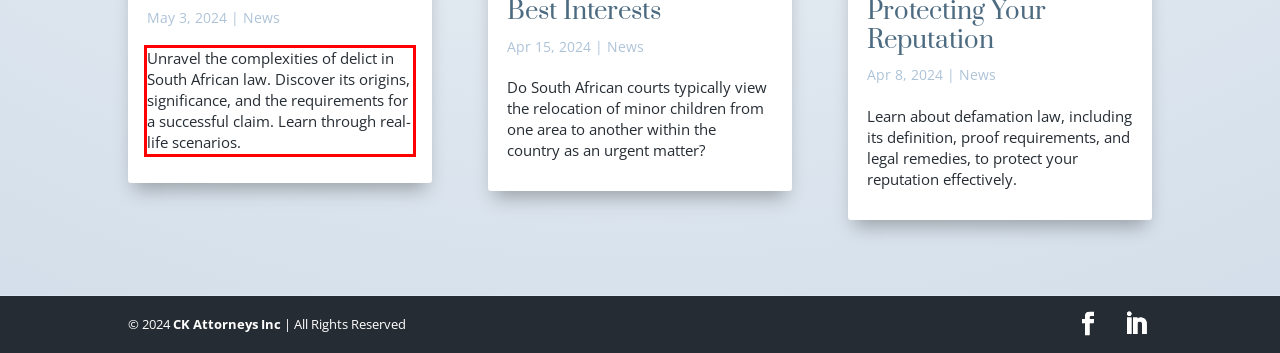You have a screenshot of a webpage with a red bounding box. Use OCR to generate the text contained within this red rectangle.

Unravel the complexities of delict in South African law. Discover its origins, significance, and the requirements for a successful claim. Learn through real-life scenarios.